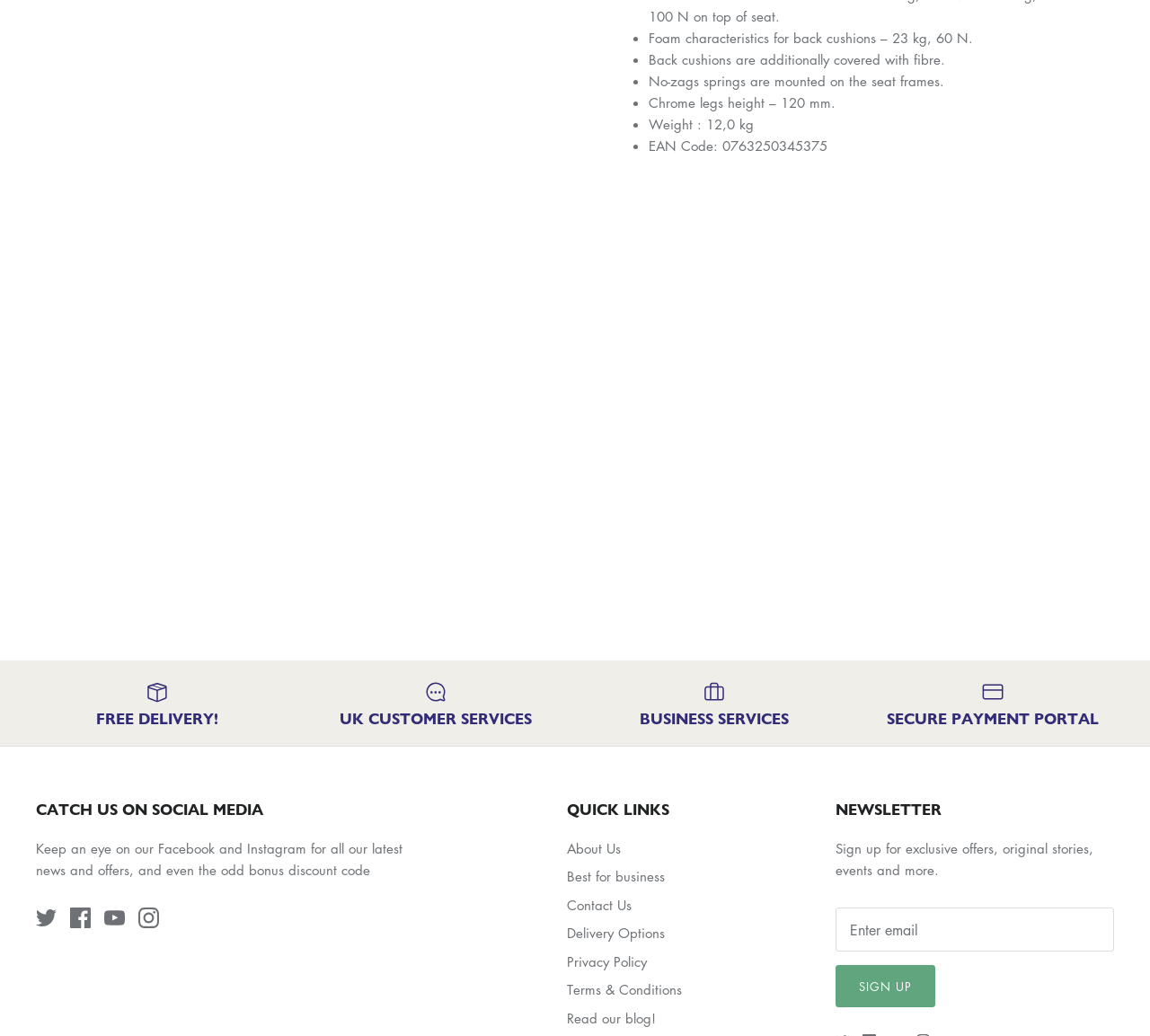Could you highlight the region that needs to be clicked to execute the instruction: "View the 'Concord Turntable Stand Bookcase in Walnut by Dorel' product"?

[0.266, 0.312, 0.492, 0.51]